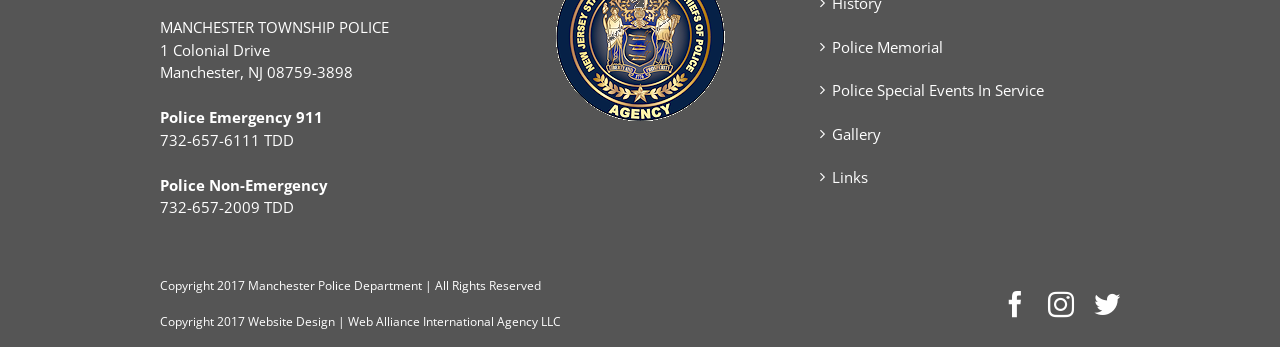Determine the bounding box coordinates of the clickable area required to perform the following instruction: "Check Copyright information". The coordinates should be represented as four float numbers between 0 and 1: [left, top, right, bottom].

[0.125, 0.797, 0.167, 0.846]